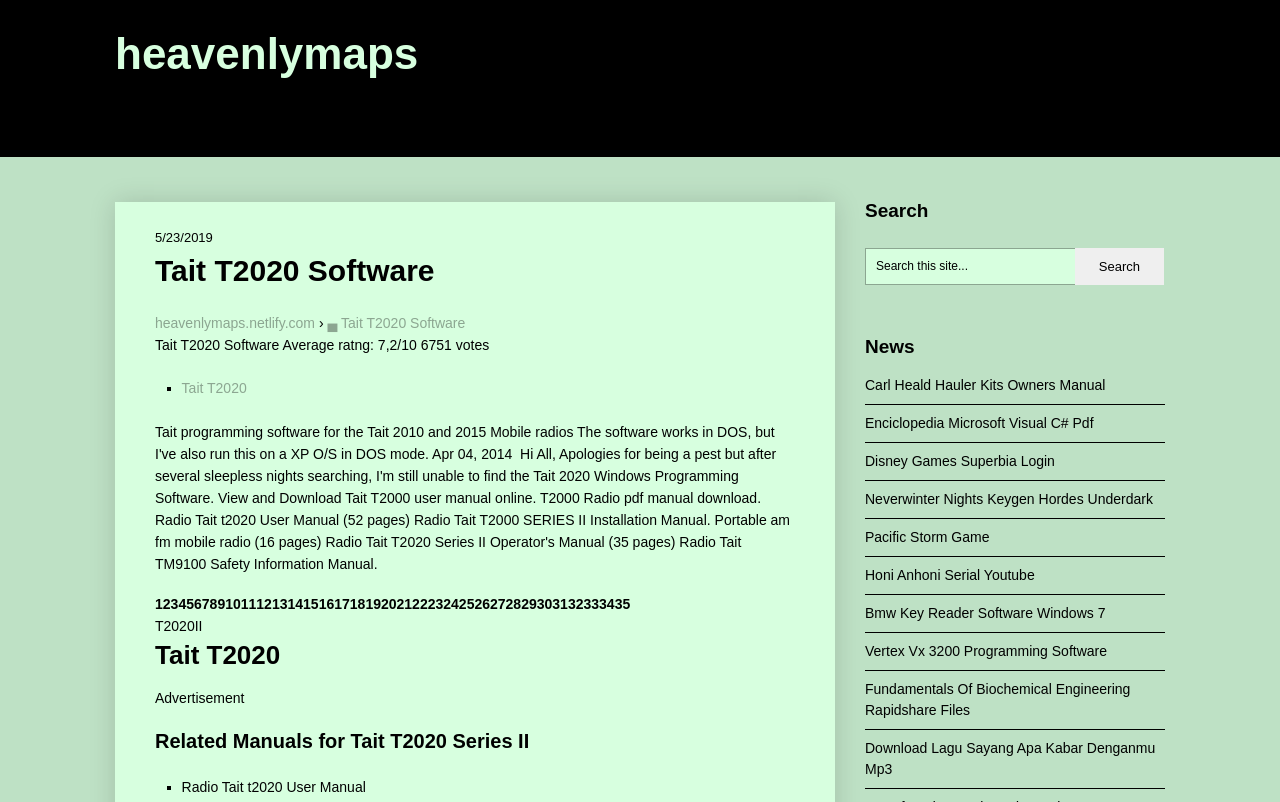What is the purpose of the textbox in the 'Search' section?
From the image, respond with a single word or phrase.

To search the site